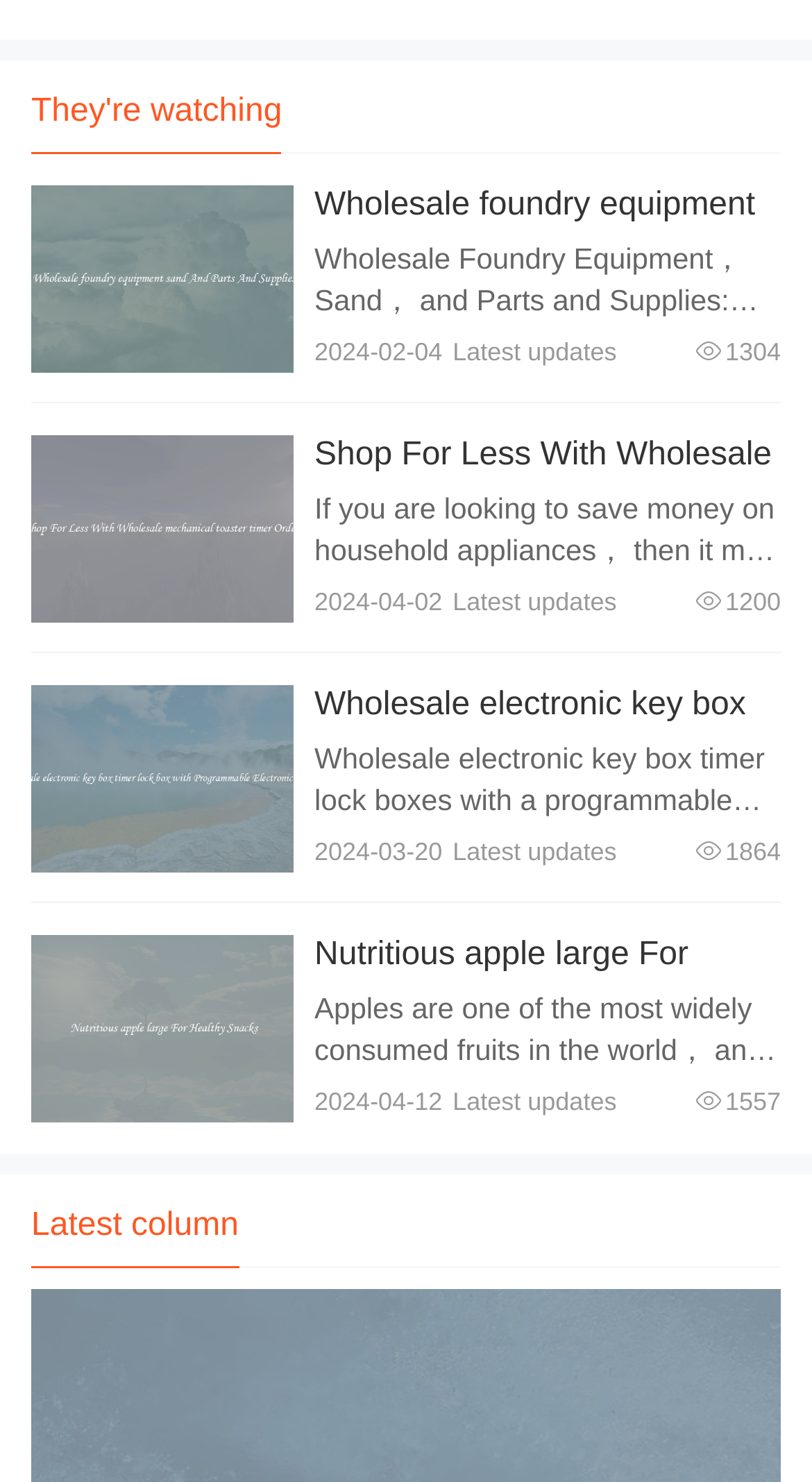Can you determine the bounding box coordinates of the area that needs to be clicked to fulfill the following instruction: "View details of foundry equipment"?

[0.038, 0.124, 0.362, 0.251]